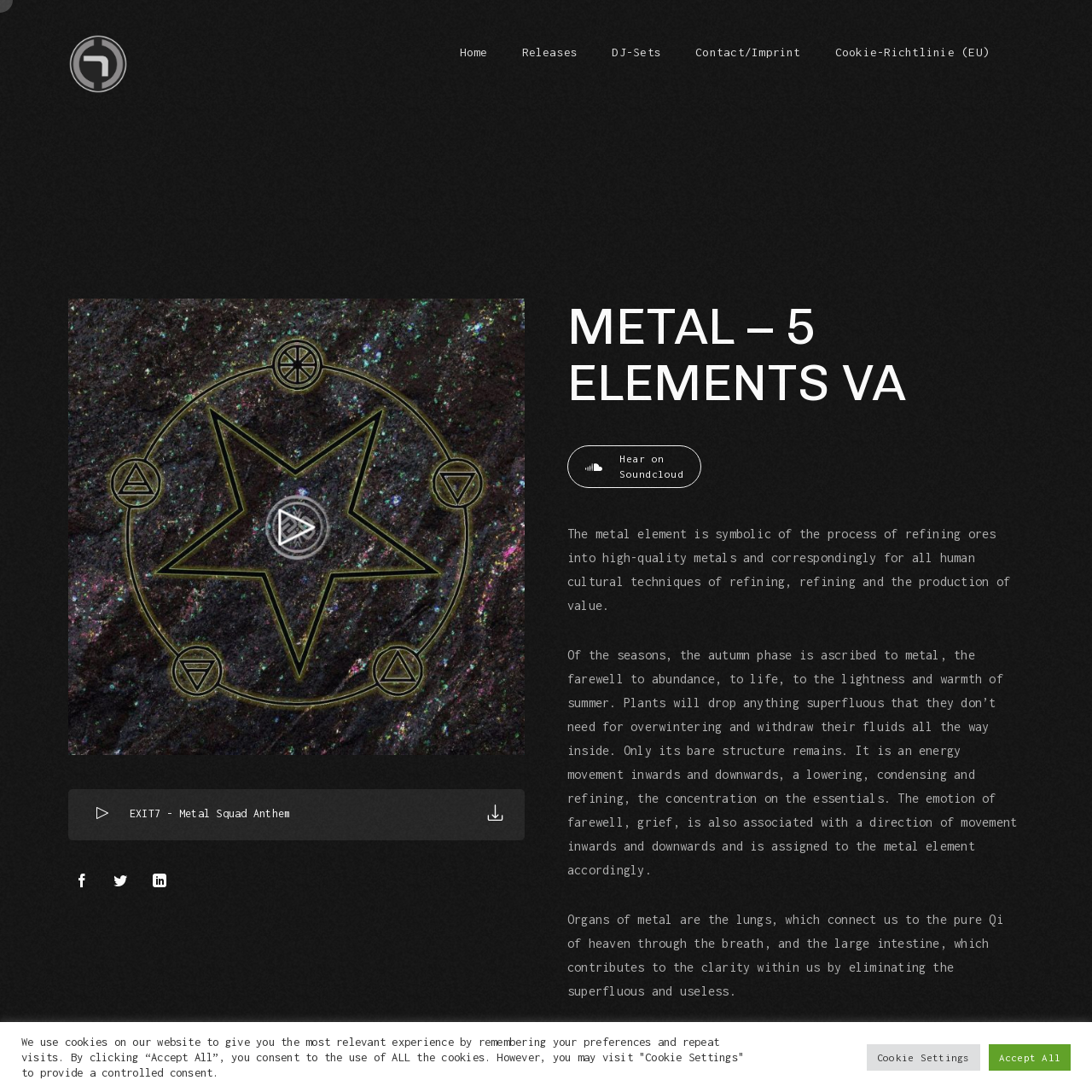Answer the question briefly using a single word or phrase: 
What is the theme of the webpage?

Metal music